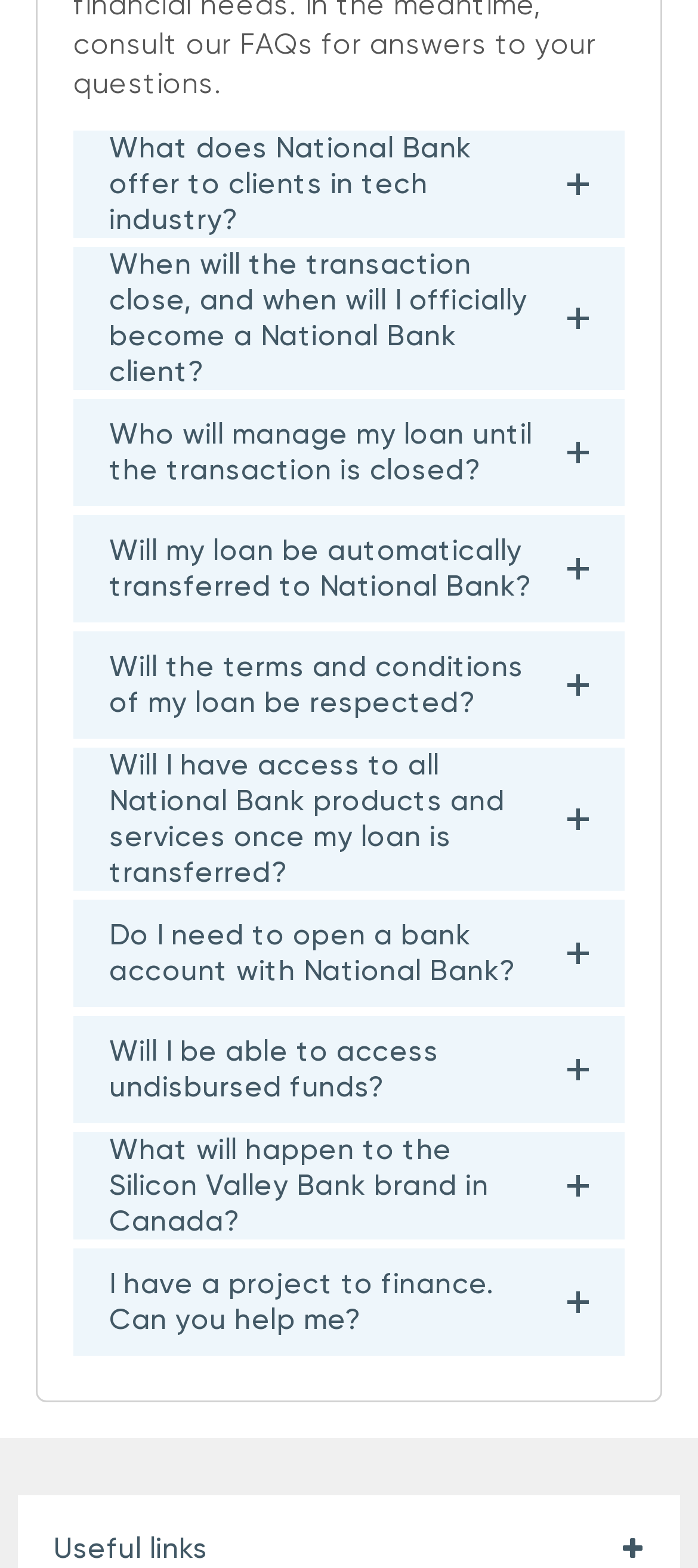Show the bounding box coordinates of the element that should be clicked to complete the task: "Open the accordion to find out who will manage the loan until the transaction is closed".

[0.105, 0.254, 0.895, 0.323]